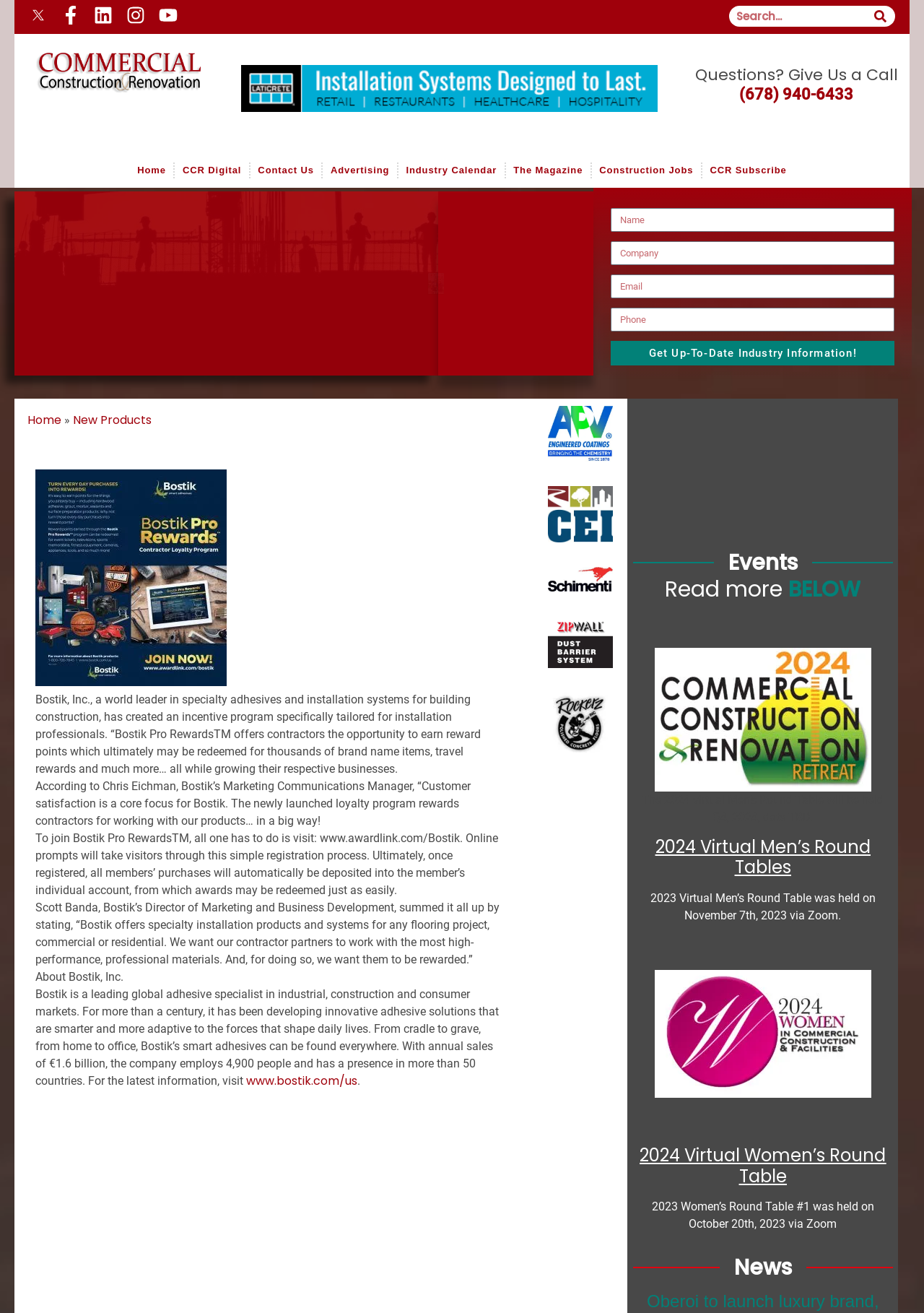Please answer the following question using a single word or phrase: 
What is the company that created the incentive program?

Bostik